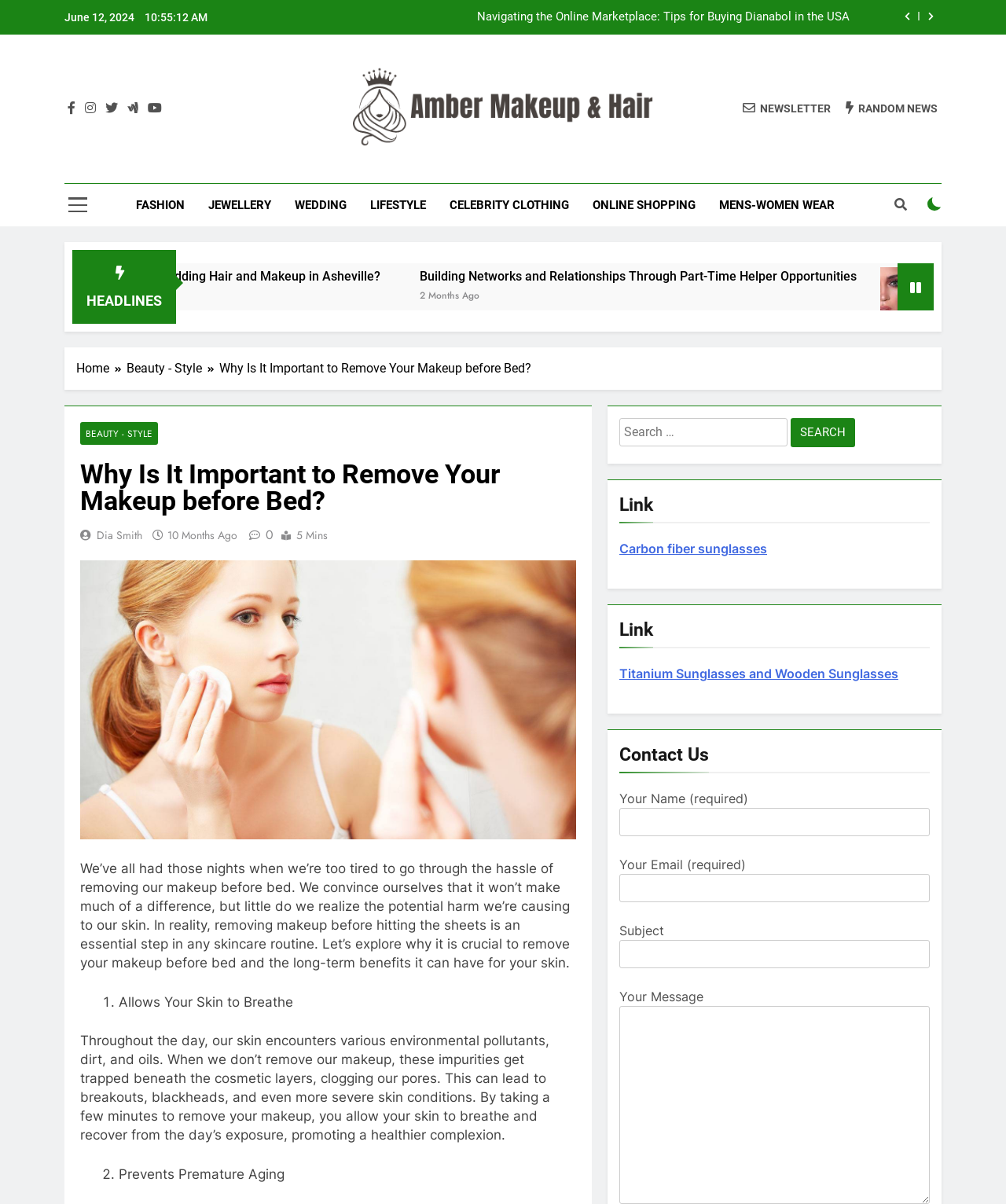Can you determine the bounding box coordinates of the area that needs to be clicked to fulfill the following instruction: "Enter your name in the contact form"?

[0.616, 0.671, 0.924, 0.694]